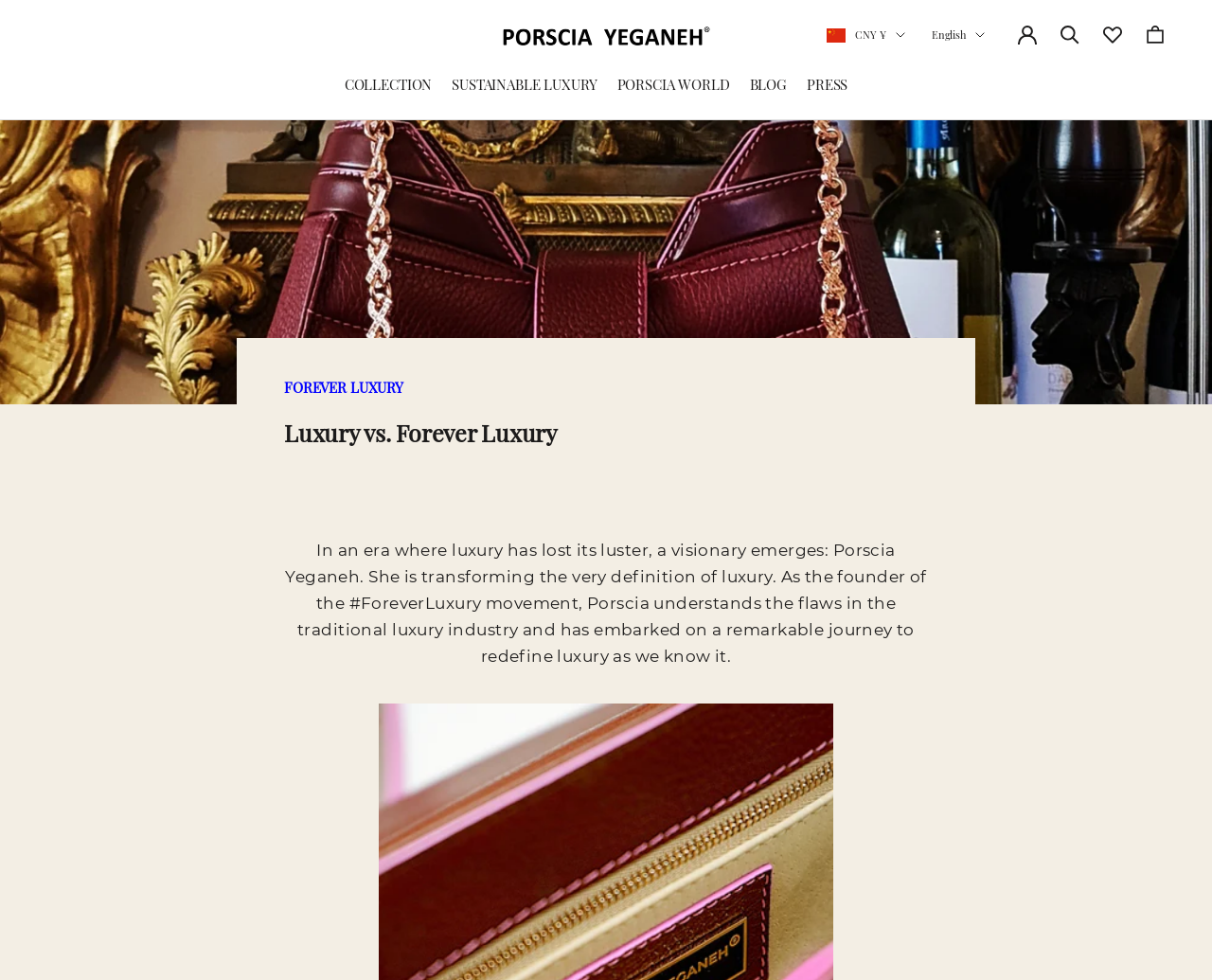Can you find the bounding box coordinates for the UI element given this description: "BLOG"? Provide the coordinates as four float numbers between 0 and 1: [left, top, right, bottom].

[0.618, 0.074, 0.649, 0.099]